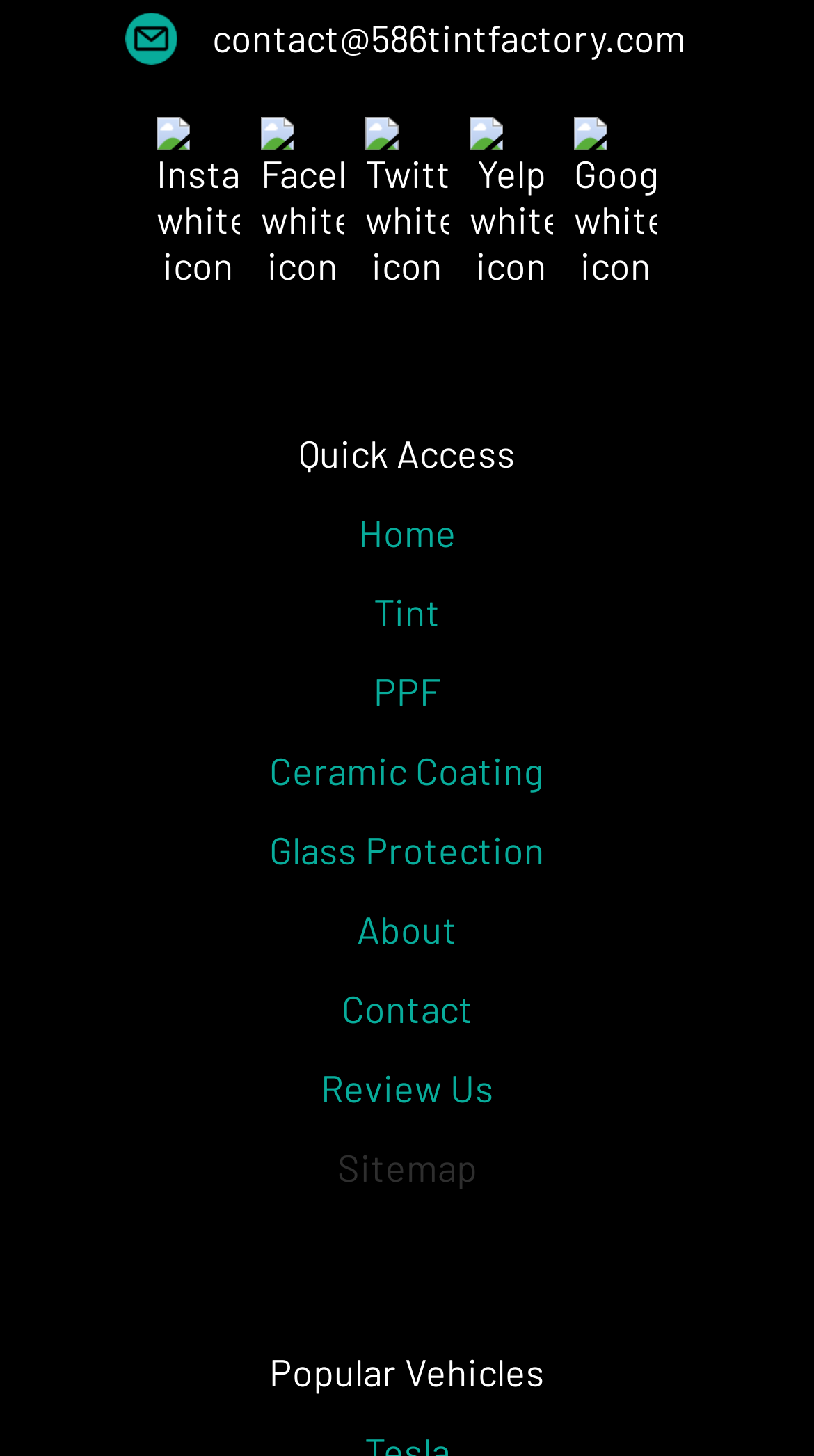What is the email address for contact?
Based on the image content, provide your answer in one word or a short phrase.

contact@586tintfactory.com